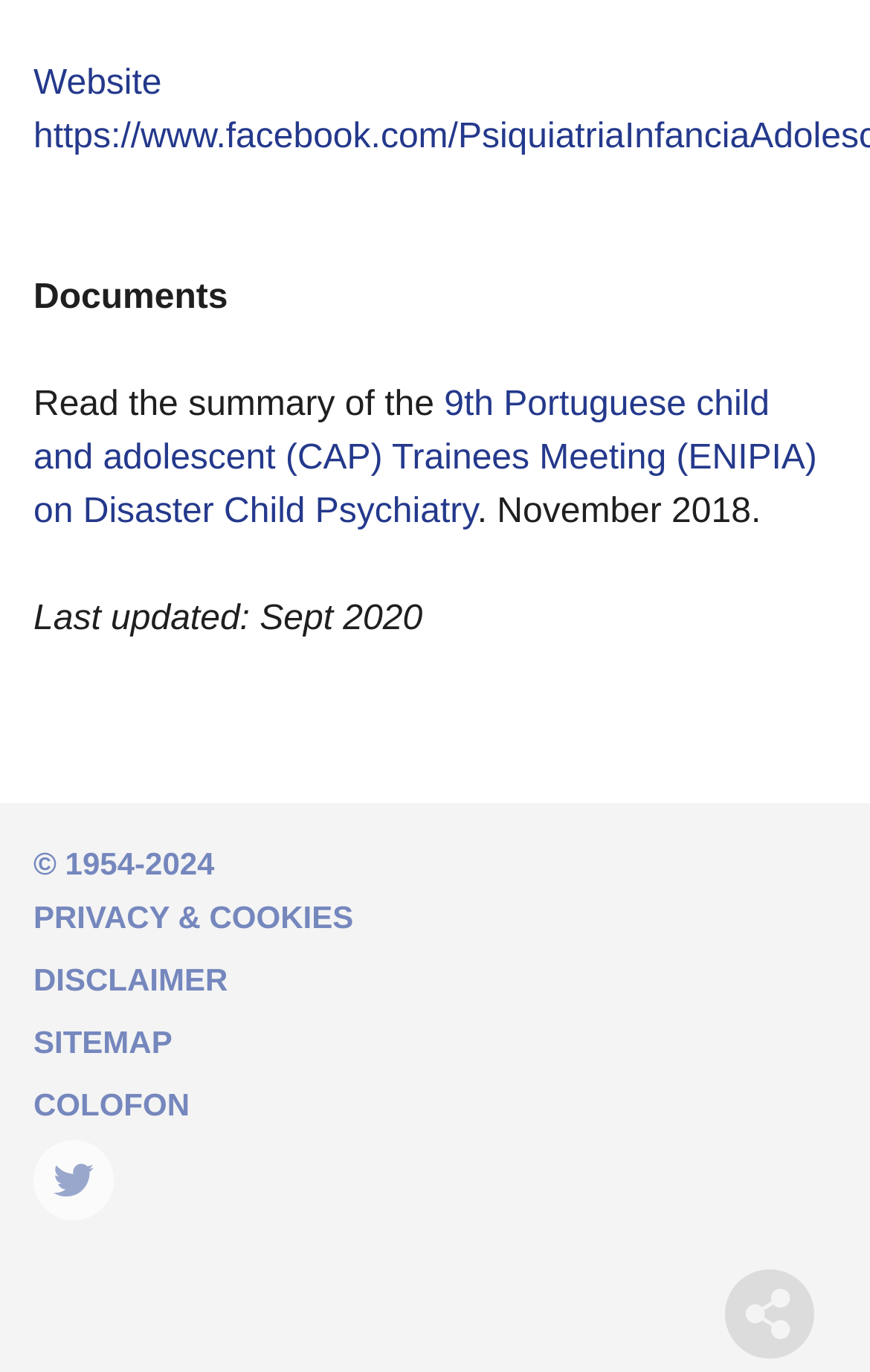Point out the bounding box coordinates of the section to click in order to follow this instruction: "Click the Website link".

[0.038, 0.047, 0.186, 0.075]